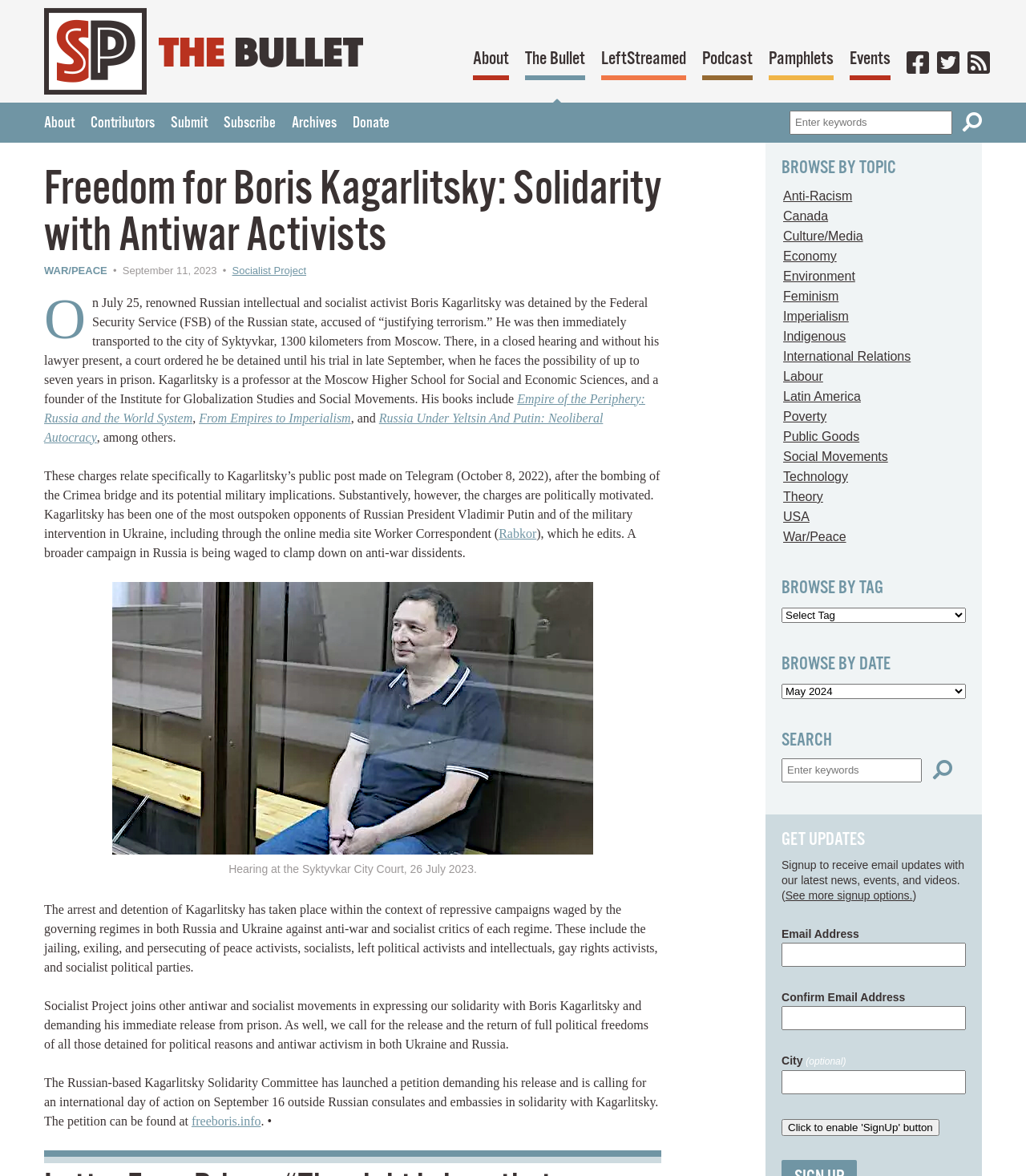Refer to the image and provide an in-depth answer to the question:
What is the name of the online media site edited by Boris Kagarlitsky?

The answer can be found in the main article section, where it is stated that '...including through the online media site Worker Correspondent (Rabkor), which he edits'.